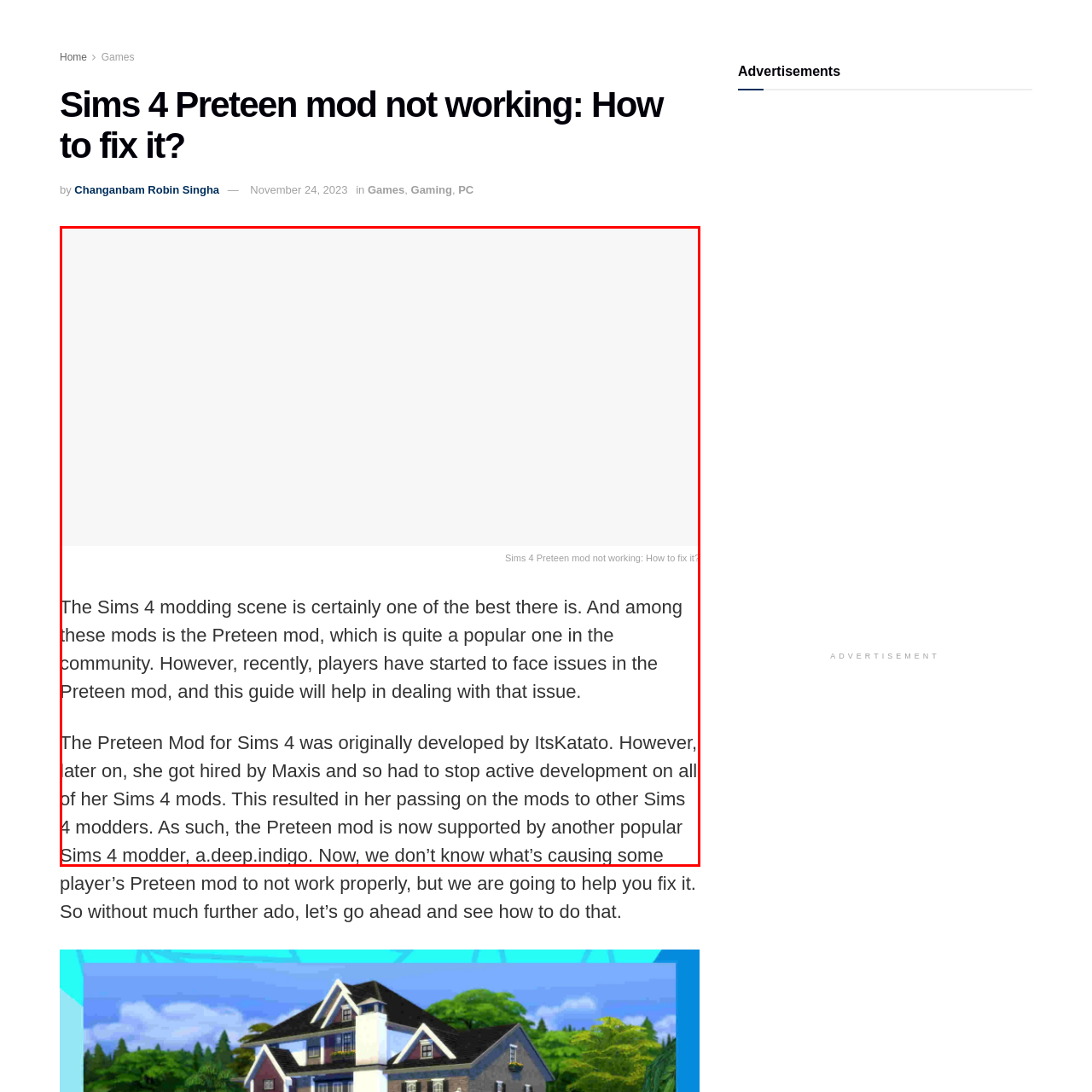Provide an elaborate description of the visual elements present in the image enclosed by the red boundary.

The image features a headline discussing troubleshooting for the "Sims 4 Preteen mod not working." This mod has gained popularity within the Sims community but has recently encountered issues affecting its performance for players. The caption also highlights the original developer, ItsKatato, who halted her work on the mod after being hired by Maxis, passing responsibilities to other modders, including a.deep.indigo. The accompanying text suggests that the guide aims to assist players in resolving these complications.